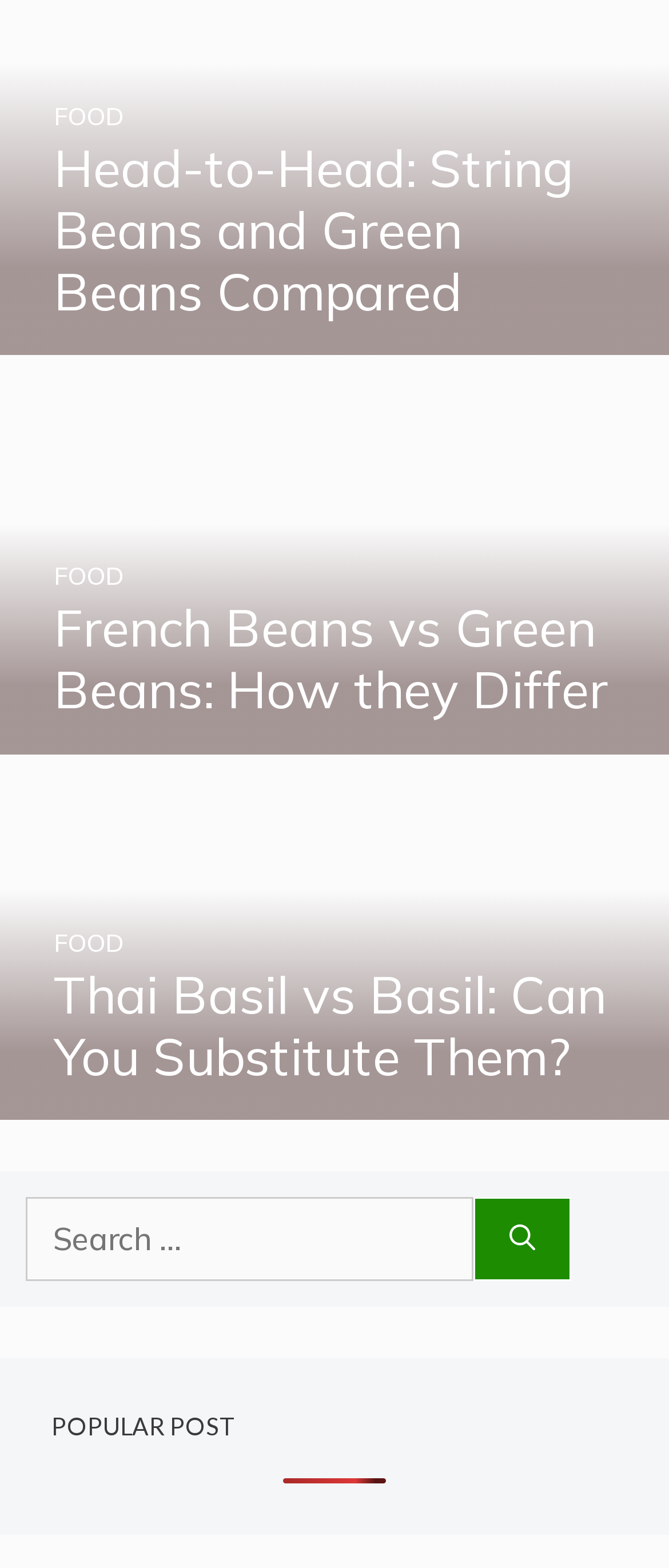Please determine the bounding box coordinates of the element's region to click for the following instruction: "Learn about French or green Beans".

[0.0, 0.451, 1.0, 0.477]